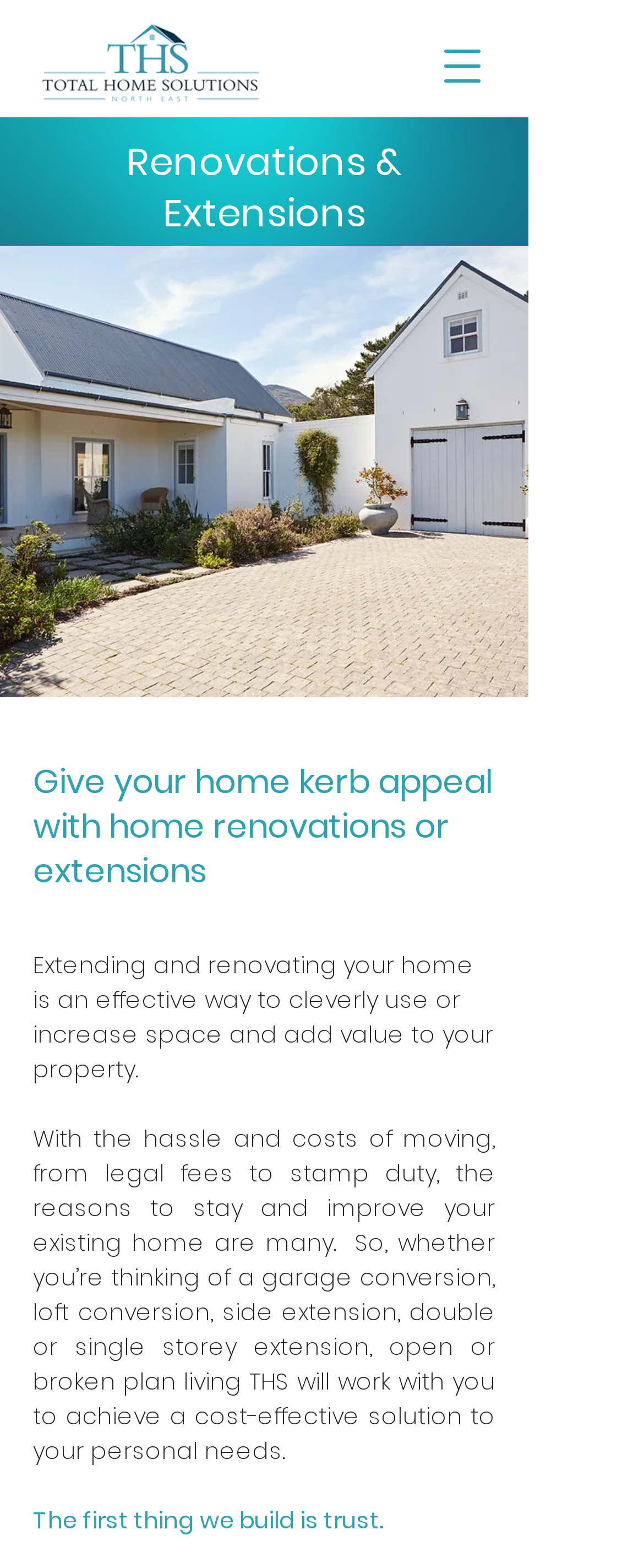What is the benefit of renovating or extending a home?
Look at the image and answer the question using a single word or phrase.

Add value to property